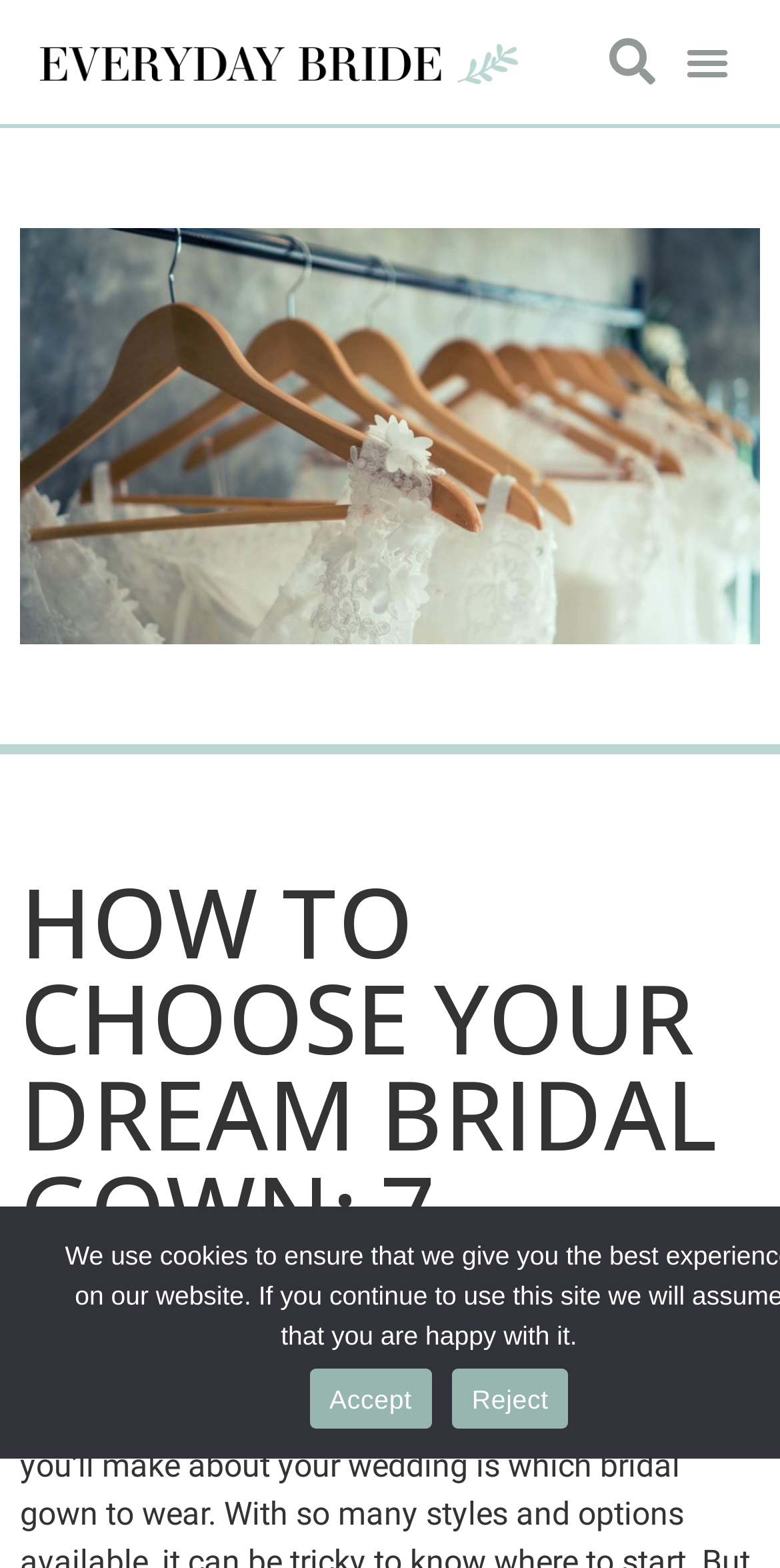What is the logo of the website?
Examine the image and give a concise answer in one word or a short phrase.

Everyday Bride Logo